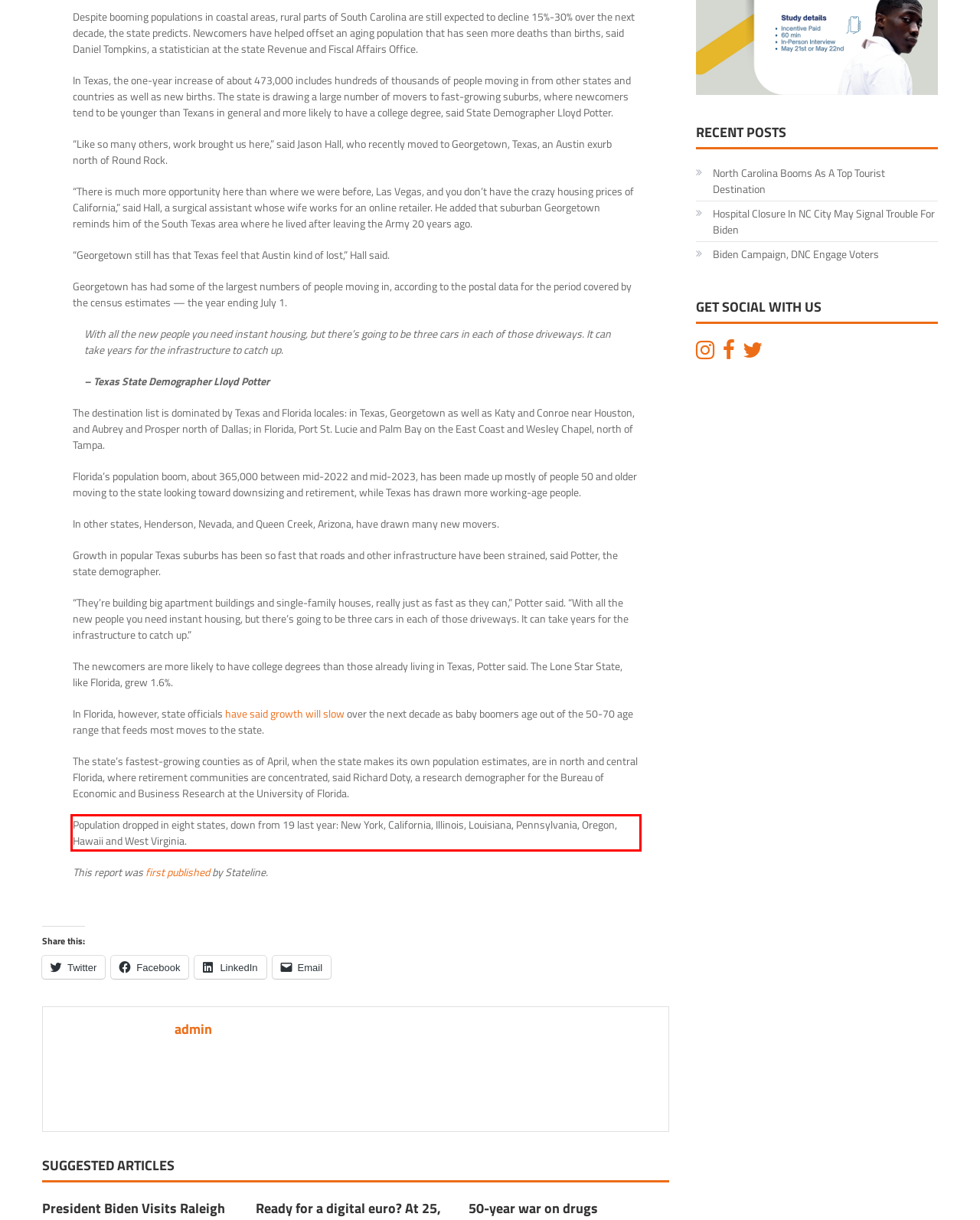Using the provided screenshot of a webpage, recognize and generate the text found within the red rectangle bounding box.

Population dropped in eight states, down from 19 last year: New York, California, Illinois, Louisiana, Pennsylvania, Oregon, Hawaii and West Virginia.